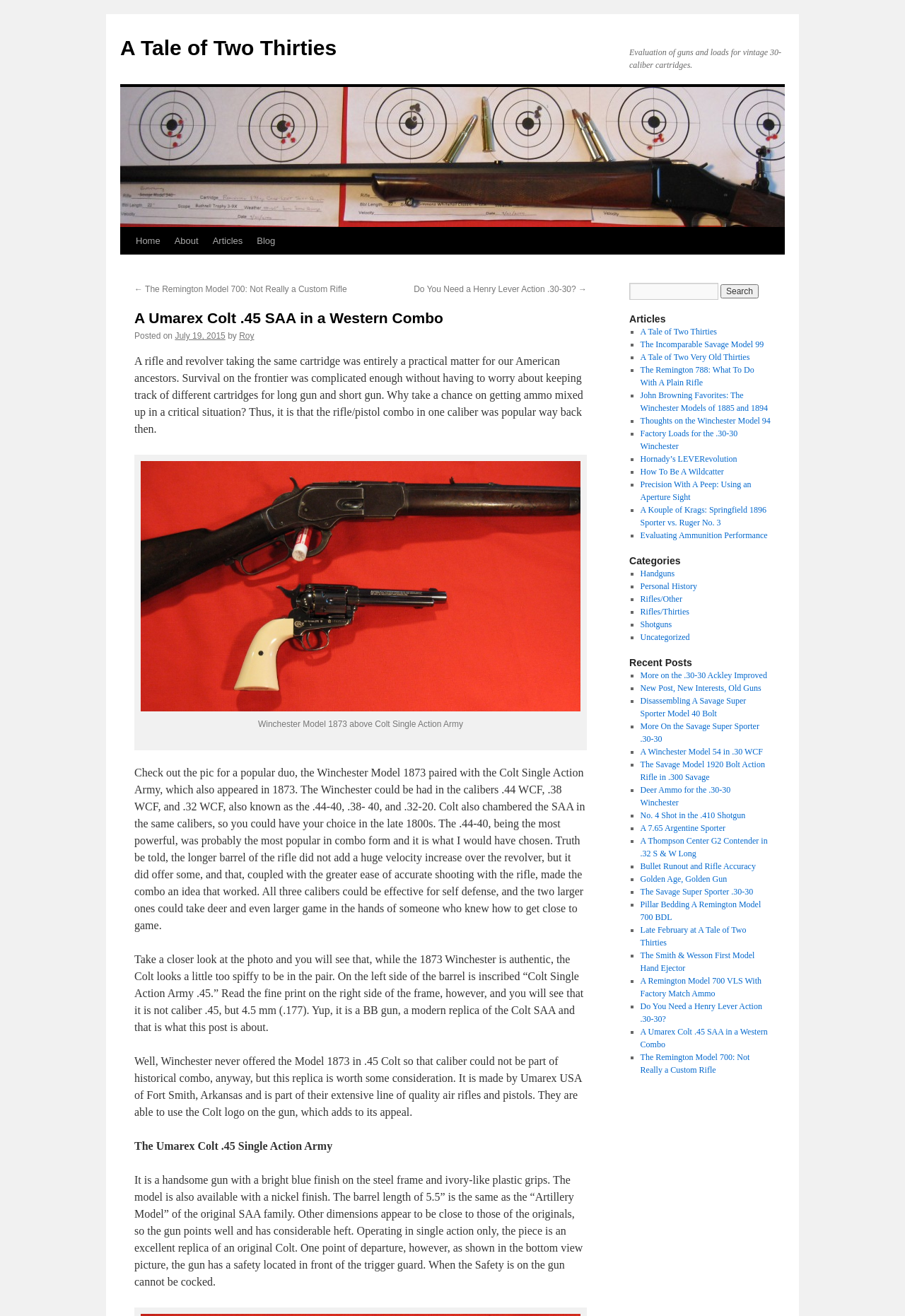Determine which piece of text is the heading of the webpage and provide it.

A Umarex Colt .45 SAA in a Western Combo